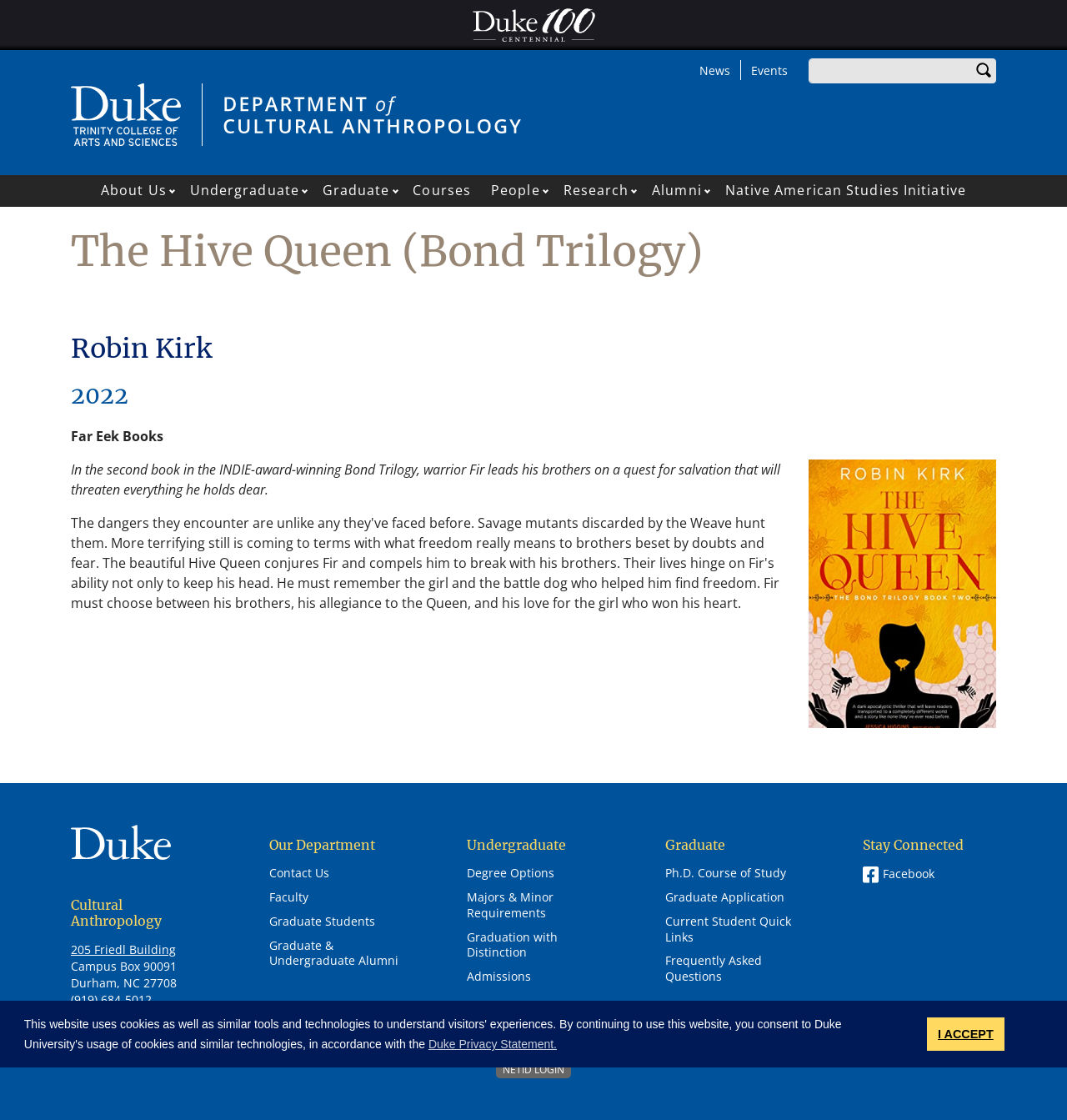What is the name of the book?
Could you answer the question in a detailed manner, providing as much information as possible?

The question asks for the name of the book, which can be found in the heading element with the text 'The Hive Queen (Bond Trilogy)'.